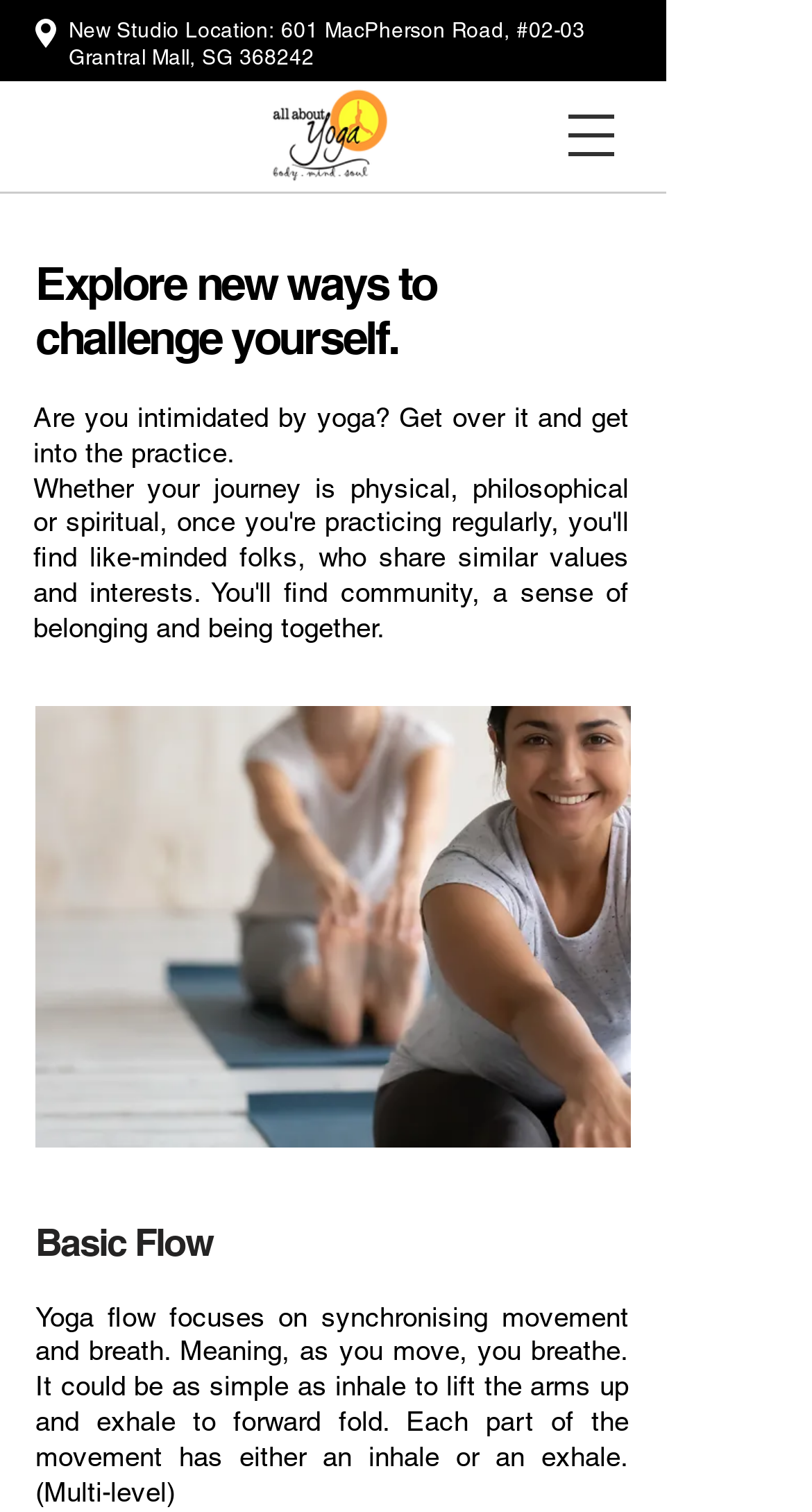What is the focus of yoga flow?
Answer with a single word or short phrase according to what you see in the image.

Synchronising movement and breath